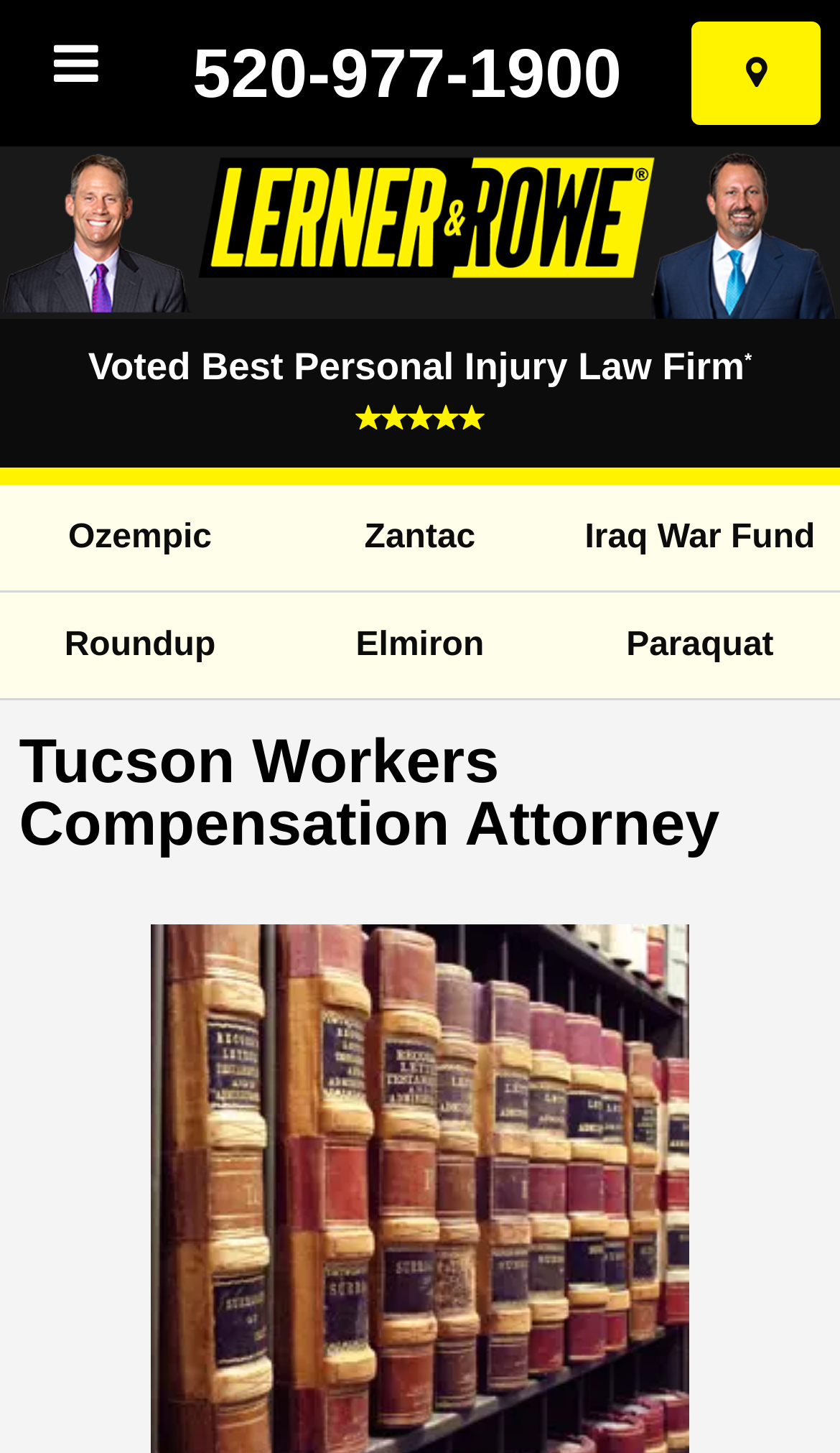How many images are there of the law firm founders?
Refer to the image and give a detailed answer to the question.

I found two images of the law firm founders, Glen Lerner and Kevin Rowe, located side by side on the webpage.